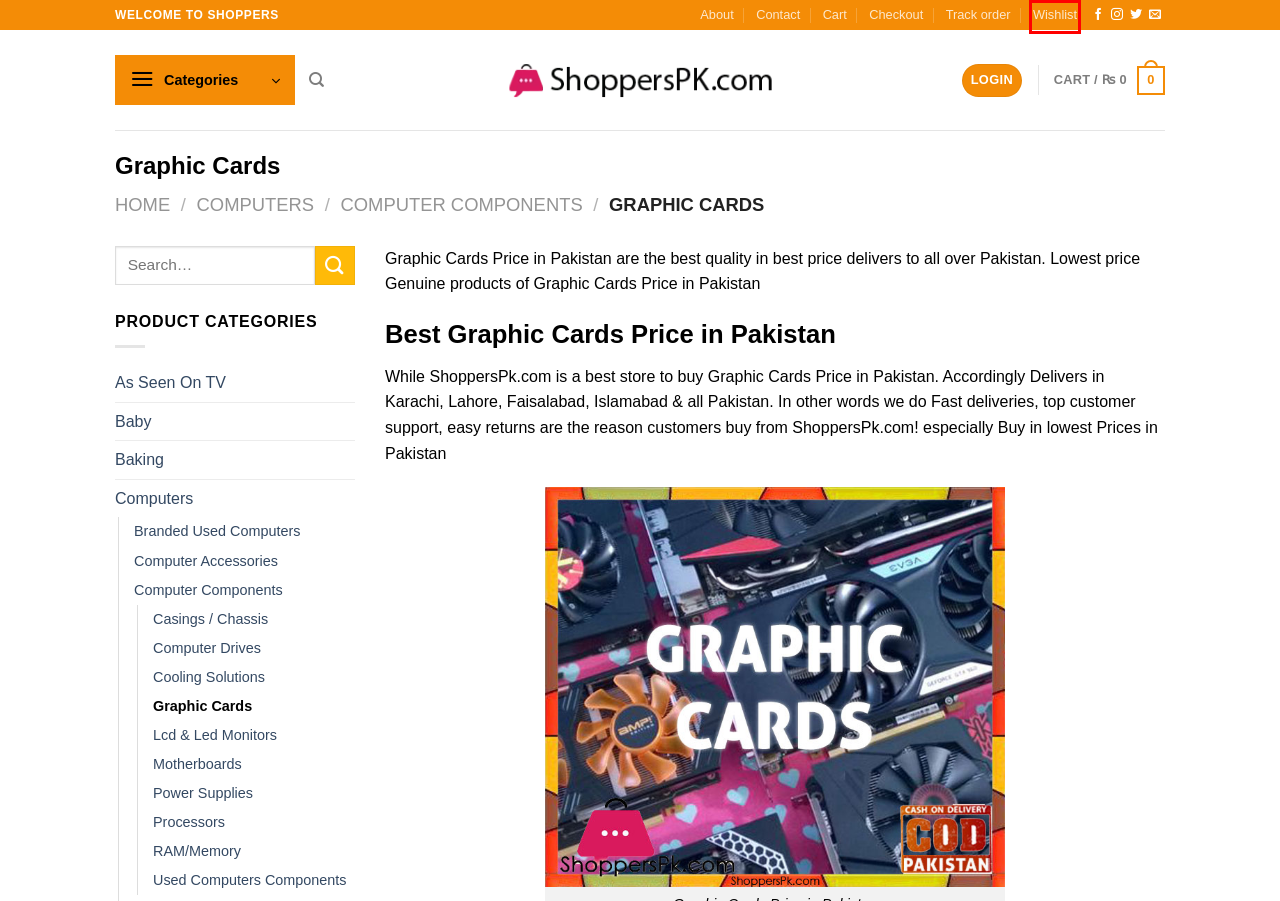You are given a screenshot of a webpage with a red rectangle bounding box. Choose the best webpage description that matches the new webpage after clicking the element in the bounding box. Here are the candidates:
A. Computer LCD & LED Monitors Price in Pakistan
B. RAM/Memory Price in Pakistan - High Quality - Best Price
C. CPU Fans, Heatsinks & Liquid Cooling in Pakistan
D. Motherboards Price in Pakistan - High Quality - Best Price
E. Cart - ShoppersPk.com
F. Processors Price in Pakistan - High Quality - Best Price
G. Wishlist - ShoppersPk.com
H. Computer Casings Price in Pakistan - Lowest Price

G